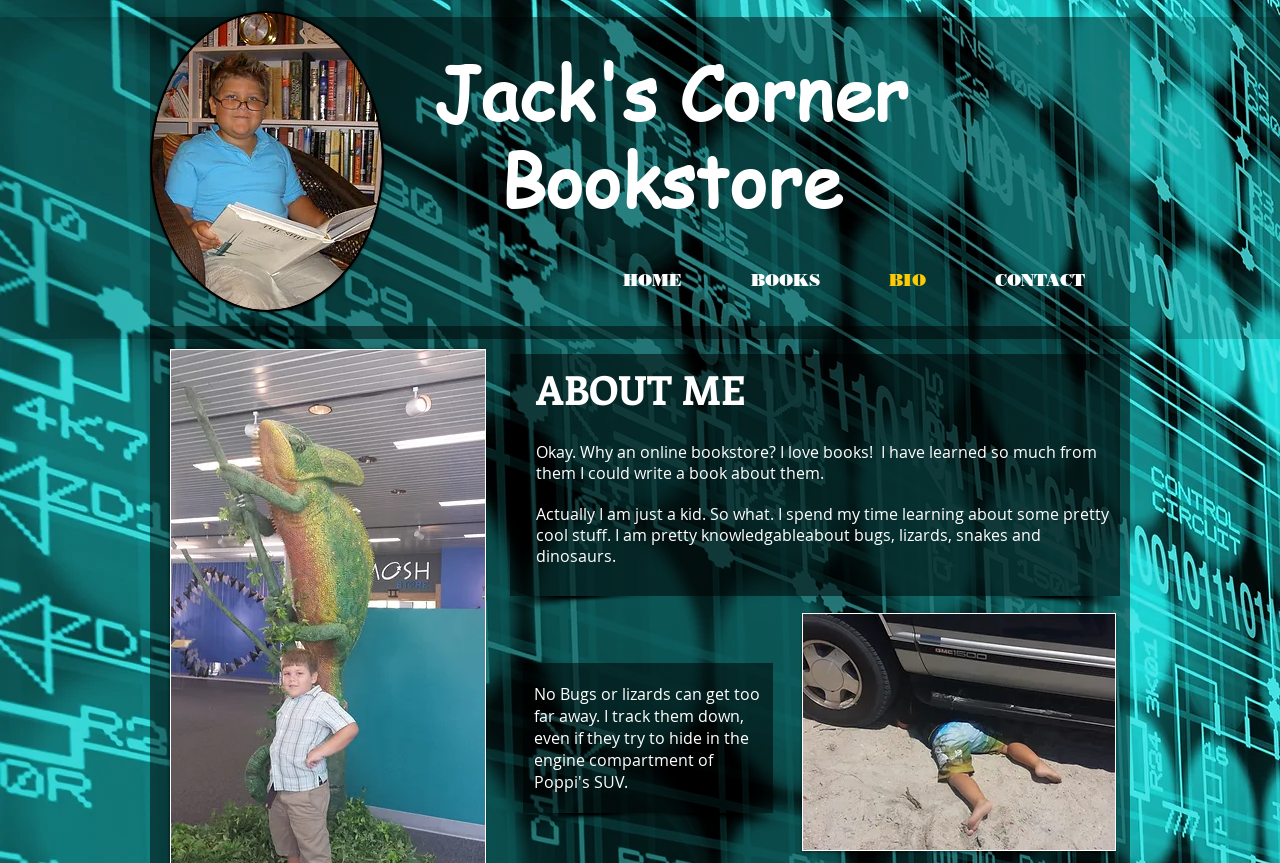Specify the bounding box coordinates (top-left x, top-left y, bottom-right x, bottom-right y) of the UI element in the screenshot that matches this description: CONTACT

[0.735, 0.308, 0.859, 0.341]